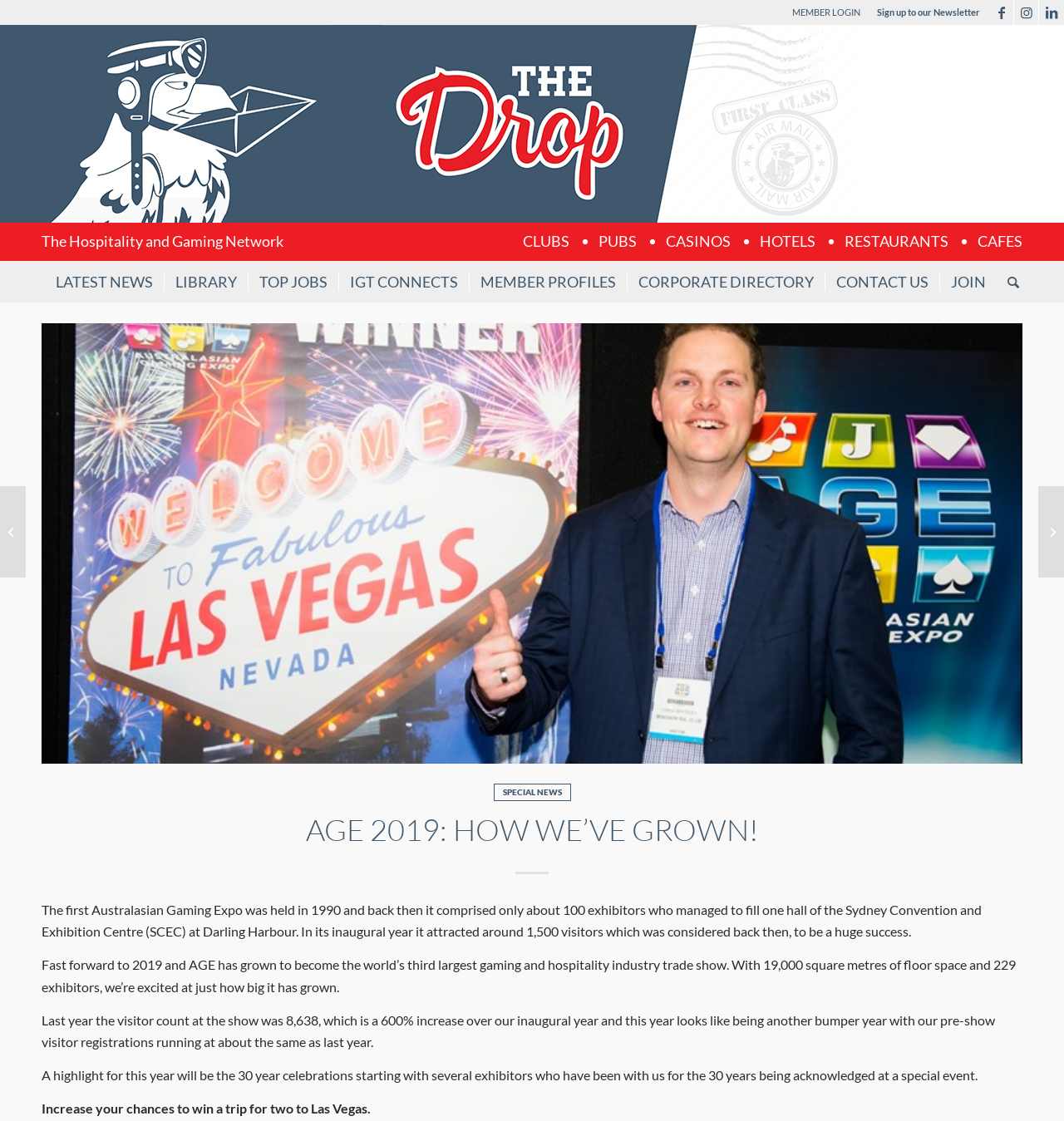Identify the bounding box coordinates of the element that should be clicked to fulfill this task: "Read the latest news". The coordinates should be provided as four float numbers between 0 and 1, i.e., [left, top, right, bottom].

[0.042, 0.233, 0.154, 0.27]